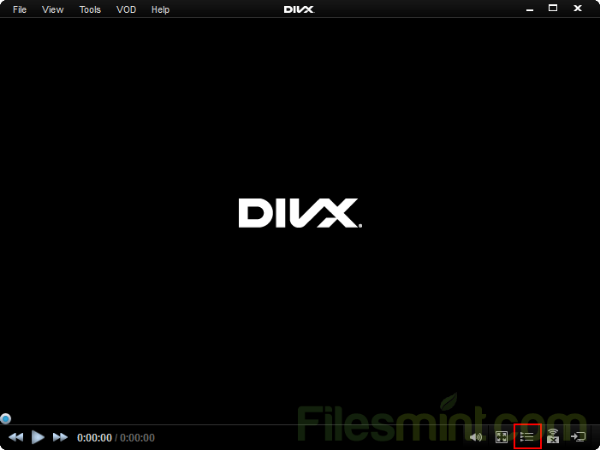What information is displayed at the bottom of the screen?
Please give a detailed and thorough answer to the question, covering all relevant points.

According to the caption, the timestamps are displayed at the bottom of the screen, which includes the current playtime and total duration of the media being played.